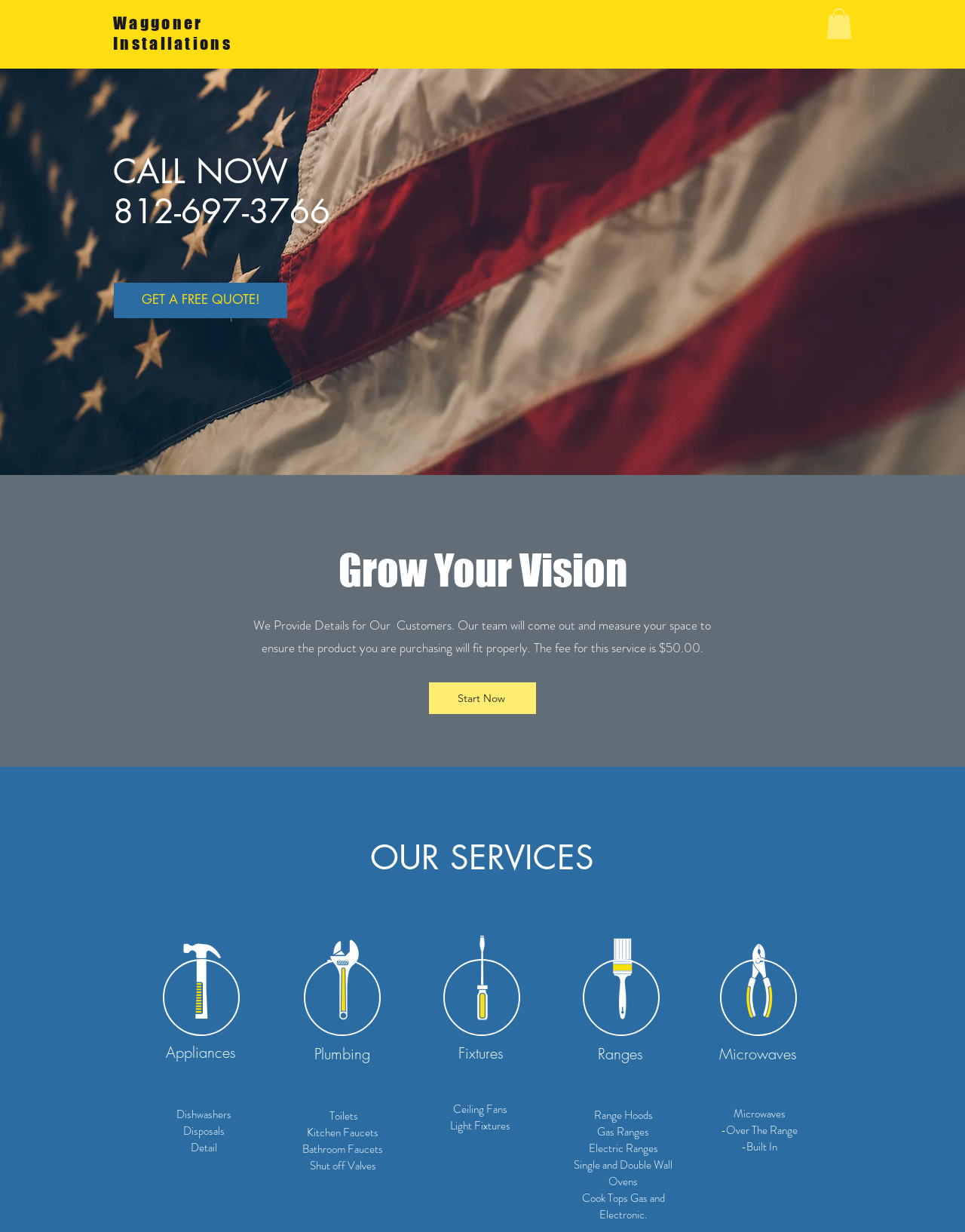Describe all the visual and textual components of the webpage comprehensively.

The webpage is divided into several sections. At the top, there is a link to "Waggoner Installations" on the left side, and a button with an image on the right side. Below the button, there is a large image that spans the entire width of the page.

In the middle section, there is a heading that reads "CALL NOW 812-697-3766" on the left side, followed by a link to "GET A FREE QUOTE!" and another link with no text. On the right side, there is a heading that reads "Grow Your Vision". Below this, there is a block of text that describes the services provided to customers, including measuring spaces to ensure proper fit.

Further down, there is a button that reads "Start Now". Below this, there is a heading that reads "OUR SERVICES", which is followed by several sections of services offered. The first section is "Appliances", which lists "Dishwashers", "Disposals", and "Detail". The next section is "Plumbing", which lists "Toilets", "Kitchen Faucets", "Bathroom Faucets", and "Shut off Valves". There is also an image on the right side of this section.

The following sections are "Fixtures", which lists "Ceiling Fans" and "Light Fixtures", "Ranges", which lists "Range Hoods", "Gas Ranges", "Electric Ranges", and other types of ovens, and "Microwaves", which lists "Over The Range" and "Built In" options. Each of these sections has a heading and a list of services or products offered.